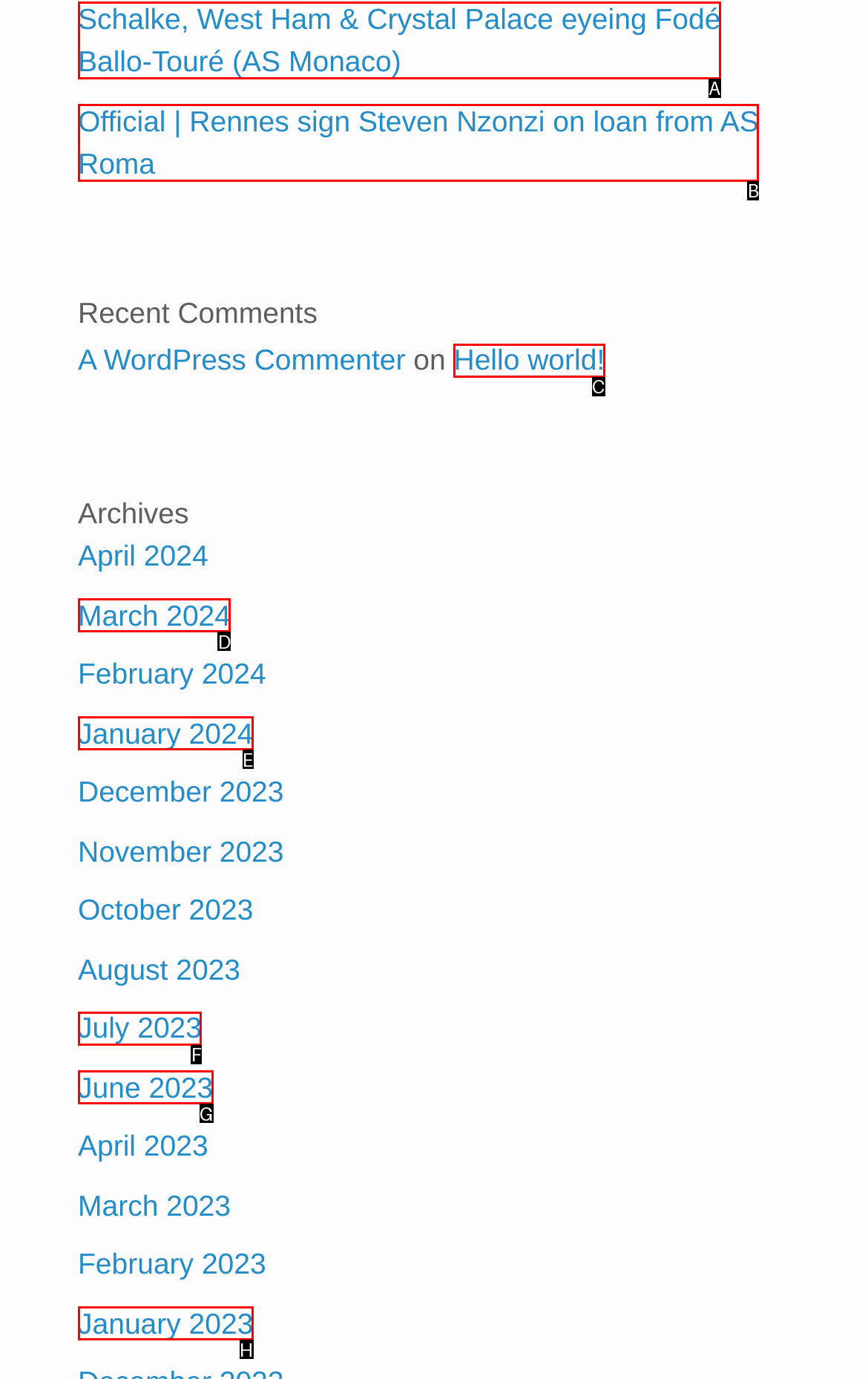Select the HTML element that fits the following description: June 2023
Provide the letter of the matching option.

G